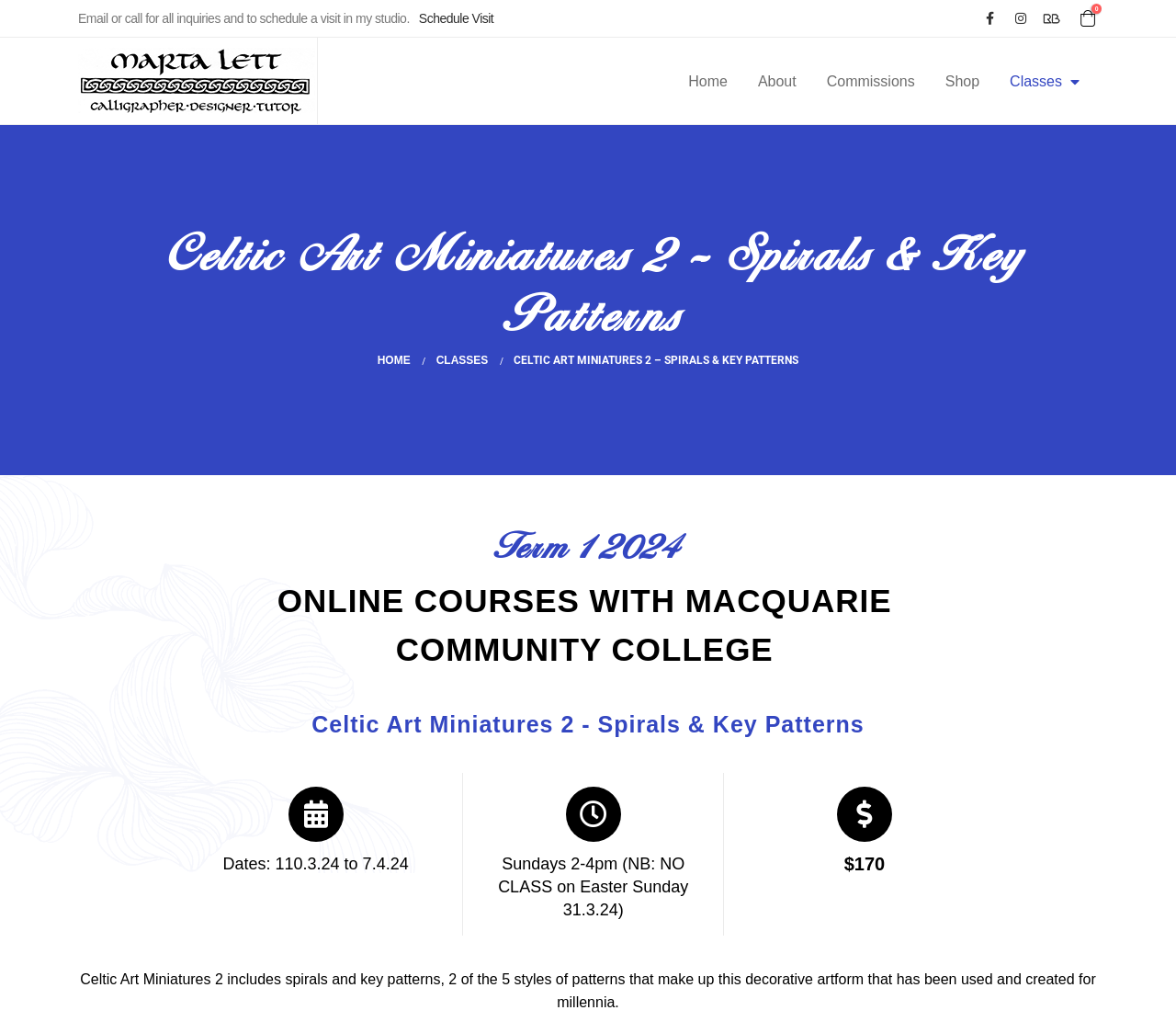Describe in detail what you see on the webpage.

This webpage appears to be a course description page for "Celtic Art Miniatures 2 - Spirals & Key Patterns" offered by Marta Lett. At the top left, there is a brief introduction to Marta Lett with an image and a link to her name. Below this, there are several navigation links, including "Home", "About", "Commissions", "Shop", and "Classes", which are aligned horizontally across the top of the page.

The main content of the page is divided into sections. The first section displays the course title "Celtic Art Miniatures 2 – Spirals & Key Patterns" in a large font, followed by a brief description of the course. Below this, there are details about the course, including the term and dates, which are "Term 1 2024" and "110.3.24 to 7.4.24" respectively. The course is held on Sundays from 2-4 pm, with no class on Easter Sunday. The course fee is $170.

To the right of the course title, there are two columns of links. The first column has links to "HOME" and "CLASSES", while the second column has a link to the course title itself. At the bottom of the page, there is a longer description of the course, which explains that it covers spirals and key patterns, two of the five styles of patterns that make up Celtic Art Miniatures.

There are also several social media links at the top right of the page, represented by icons. Additionally, there is a link to "Schedule Visit" and a static text "Email or call for all inquiries and to schedule a visit in my studio" at the top left of the page.